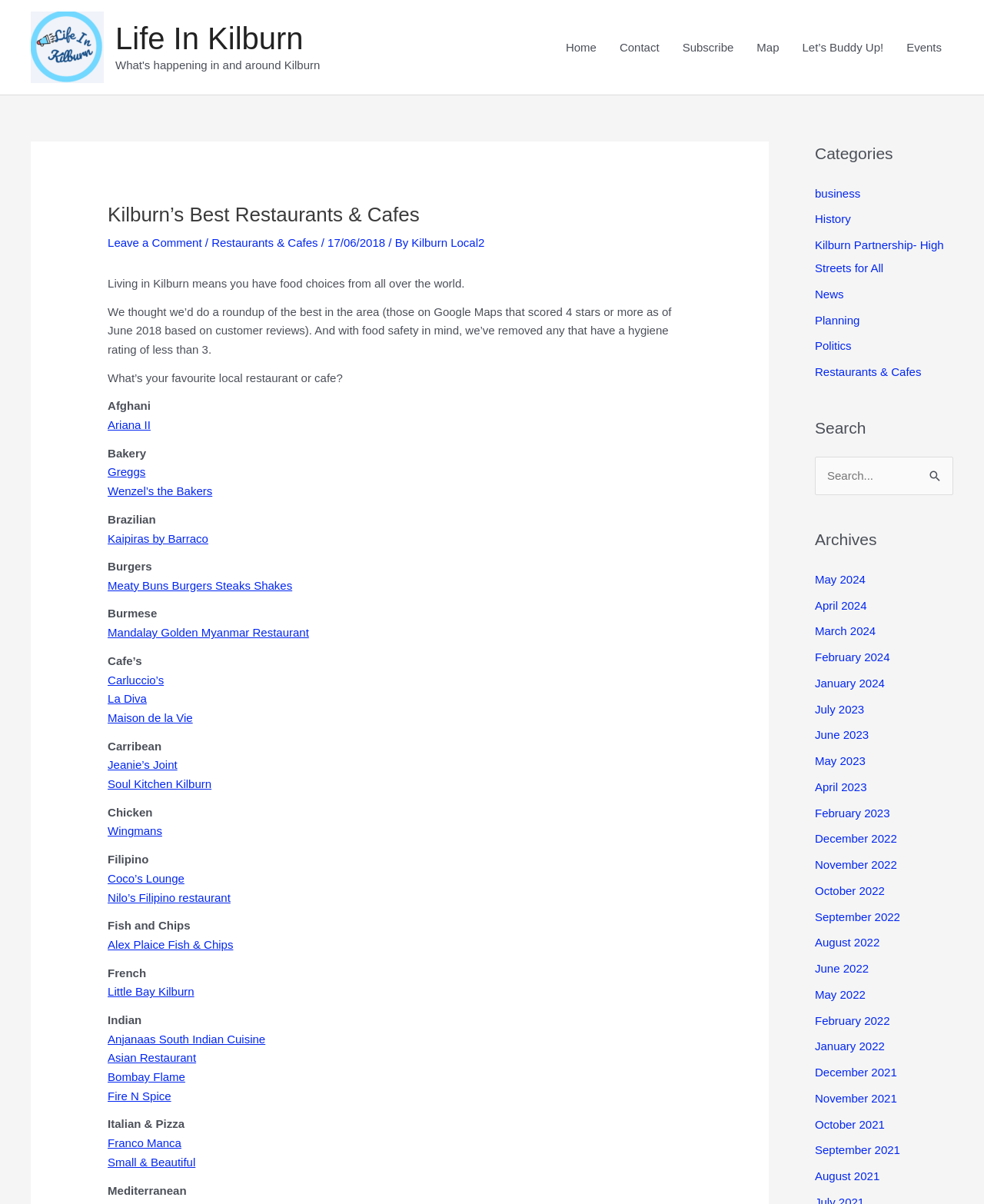What is the main title displayed on this webpage?

Kilburn’s Best Restaurants & Cafes